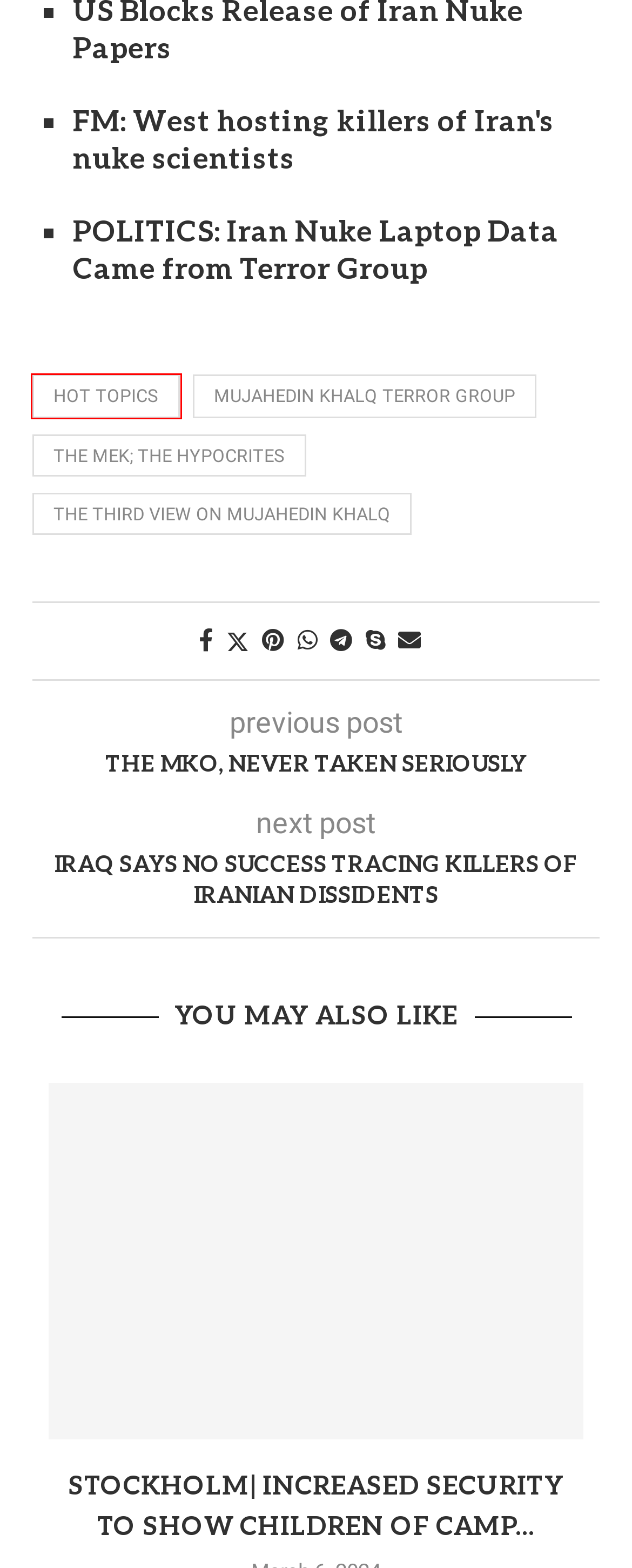Given a screenshot of a webpage featuring a red bounding box, identify the best matching webpage description for the new page after the element within the red box is clicked. Here are the options:
A. Hot Topics - Nejat Society
B. Iraq says no success tracing killers of Iranian dissidents - Nejat Society
C. POLITICS: Iran Nuke Laptop Data Came from Terror Group - Nejat Society
D. FM: West hosting killers of Iran's nuke scientists - Nejat Society
E. Stockholm| Increased security to show Children of Camp Ashraf documentary - Nejat Society
F. The MEK; the Hypocrites - Nejat Society
G. Mujahedin Khalq Terror group - Nejat Society
H. Skype

A